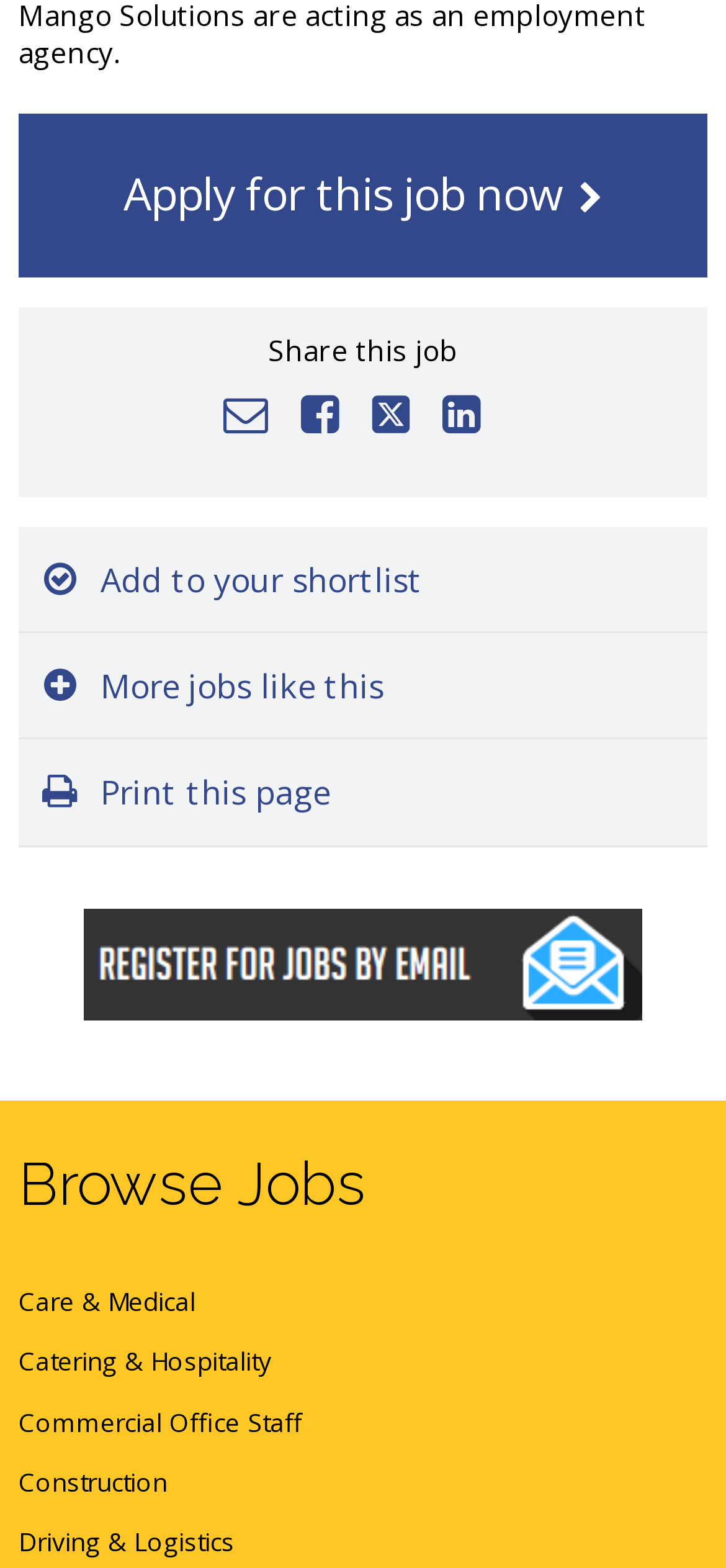What types of jobs are listed on this webpage?
Based on the visual information, provide a detailed and comprehensive answer.

The webpage provides a list of job categories, including Care & Medical, Catering & Hospitality, Commercial Office Staff, and Construction, indicating that the webpage is a job search platform with various job types.